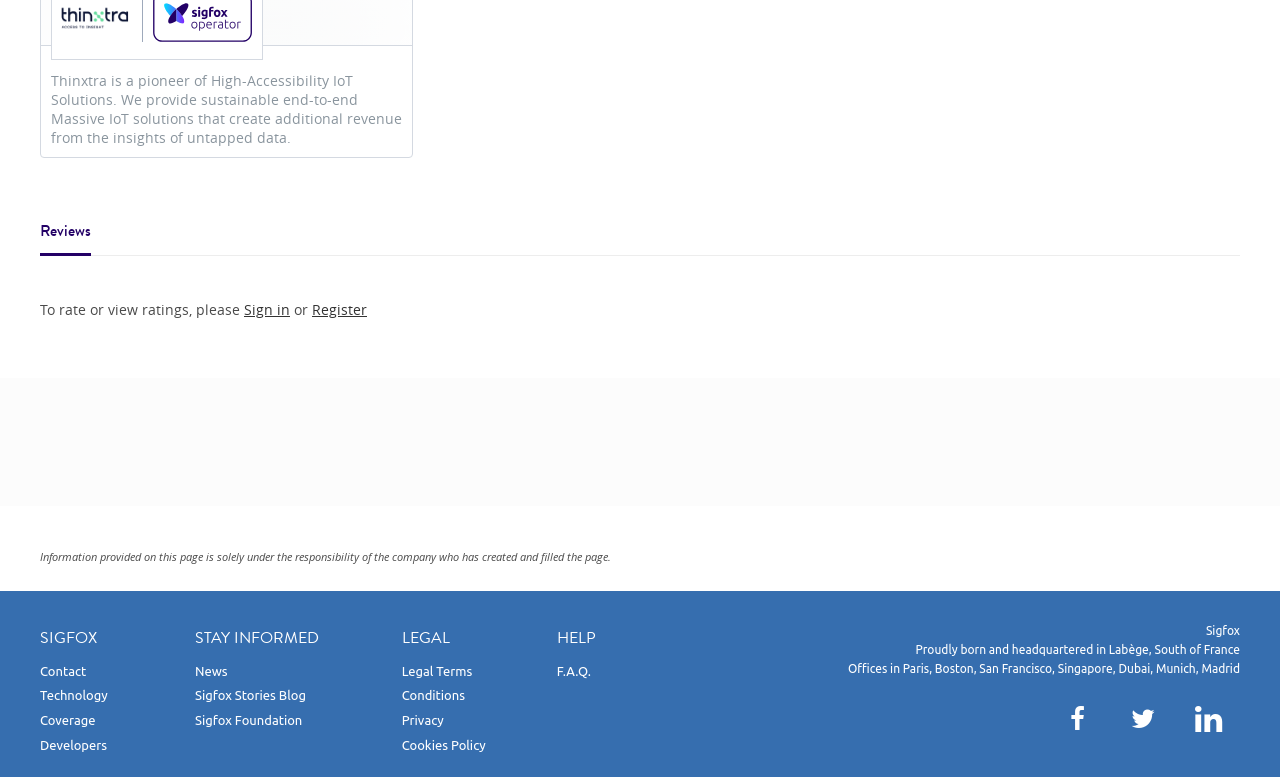What is the company name mentioned on the webpage?
Could you please answer the question thoroughly and with as much detail as possible?

The company name 'Thinxtra' is mentioned in the static text element at the top of the webpage, which describes the company as a pioneer of High-Accessibility IoT Solutions.